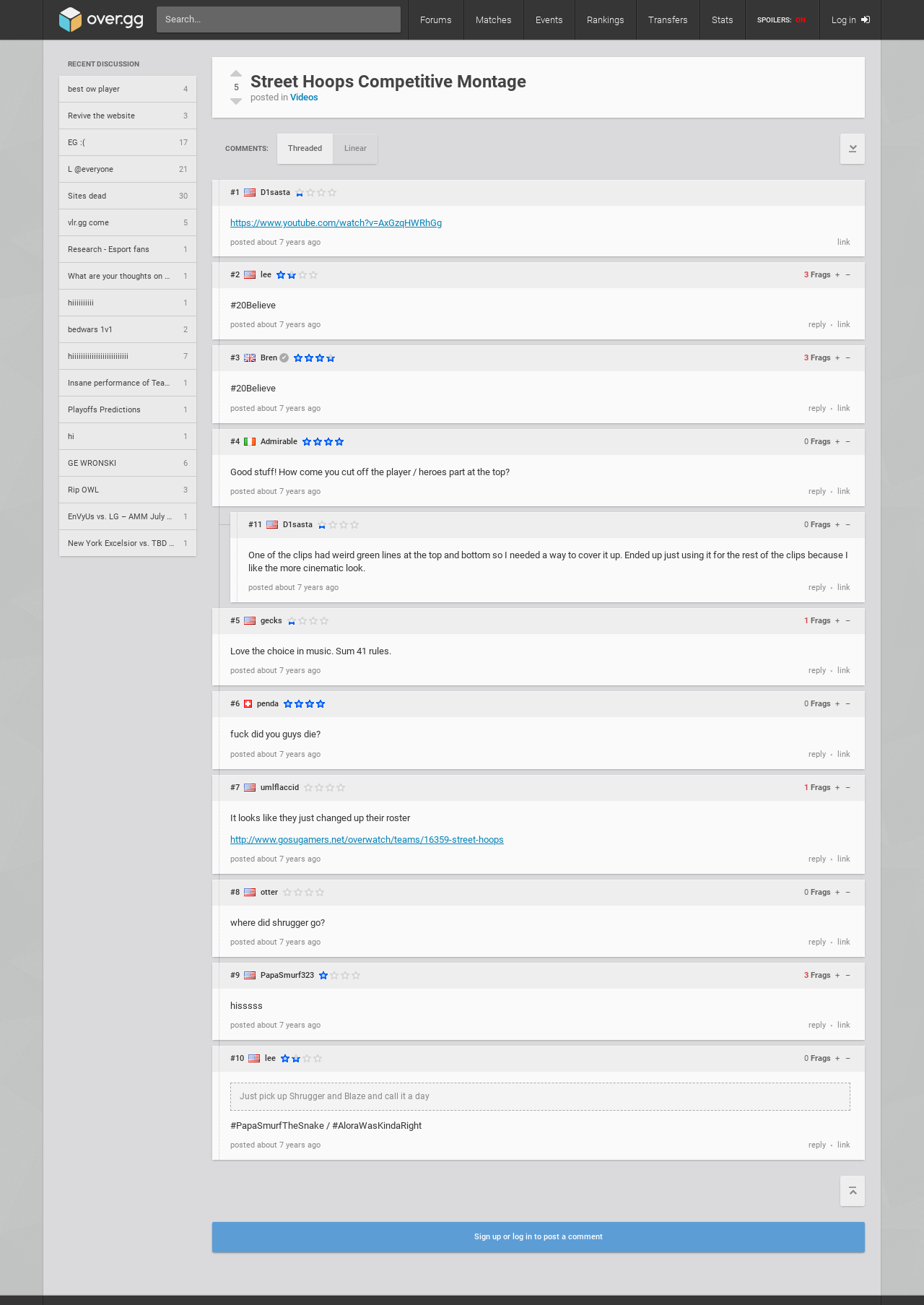Bounding box coordinates are specified in the format (top-left x, top-left y, bottom-right x, bottom-right y). All values are floating point numbers bounded between 0 and 1. Please provide the bounding box coordinate of the region this sentence describes: best ow player 4

[0.064, 0.058, 0.212, 0.078]